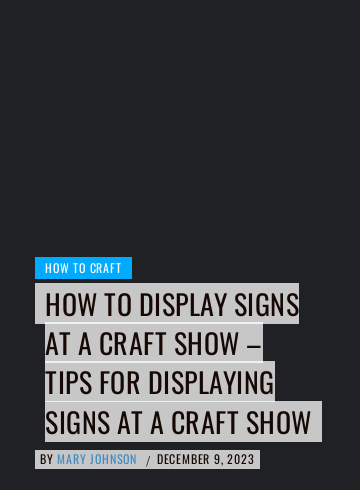Create a vivid and detailed description of the image.

This image features an informative graphic titled "HOW TO DISPLAY SIGNS AT A CRAFT SHOW – TIPS FOR DISPLAYING SIGNS AT A CRAFT SHOW." The design emphasizes the practical advice provided by the author, Mary Johnson, aimed at helping crafters effectively showcase their signs during craft shows. The publication date, December 9, 2023, indicates that the tips are timely and relevant for upcoming events. This resource is visually appealing and tailored to engage viewers interested in enhancing their craft display skills. The header "HOW TO CRAFT" is prominently featured, linking the topic to a broader crafting theme.